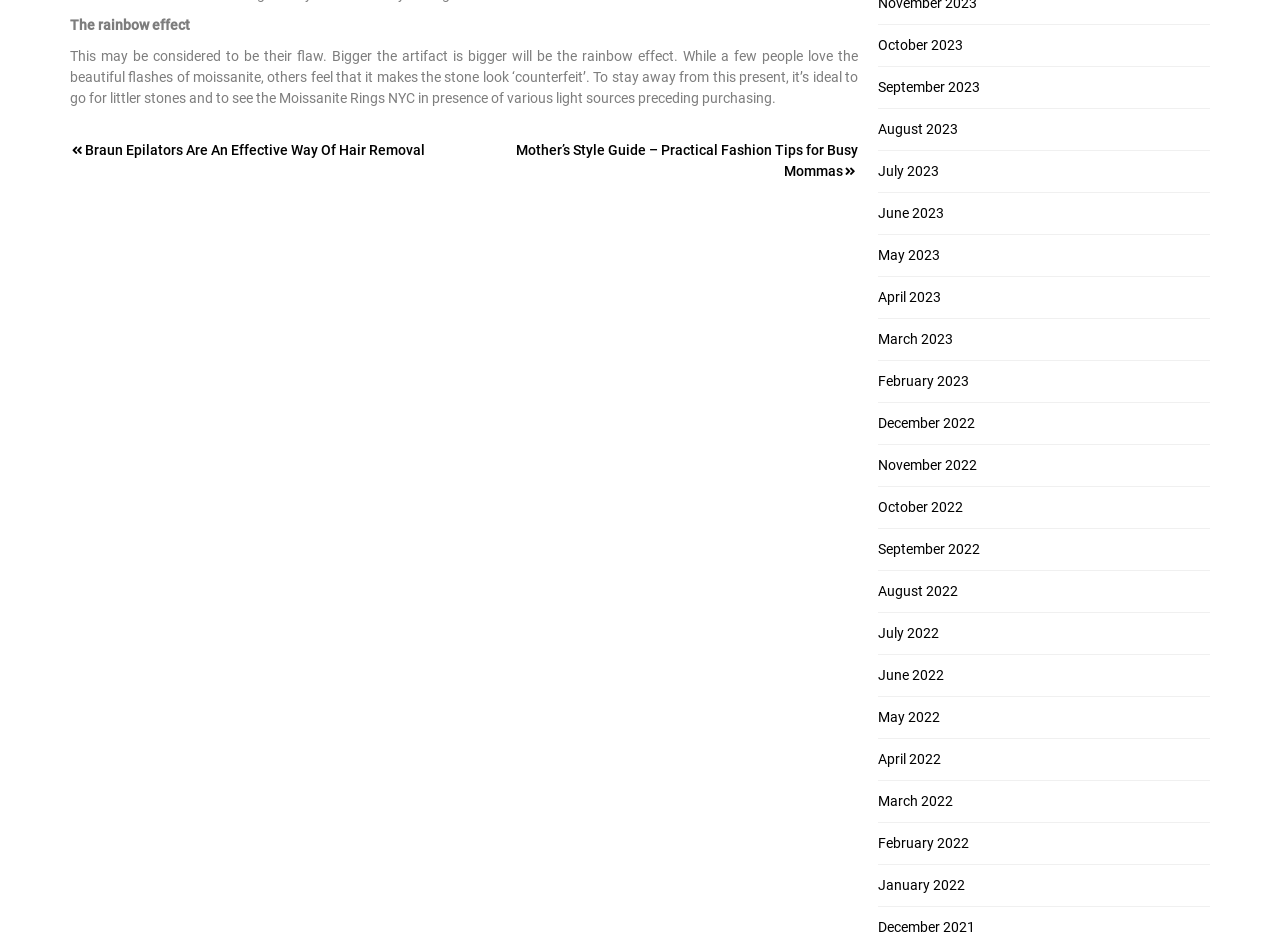Please determine the bounding box coordinates of the section I need to click to accomplish this instruction: "Read Mother’s Style Guide".

[0.403, 0.15, 0.67, 0.189]